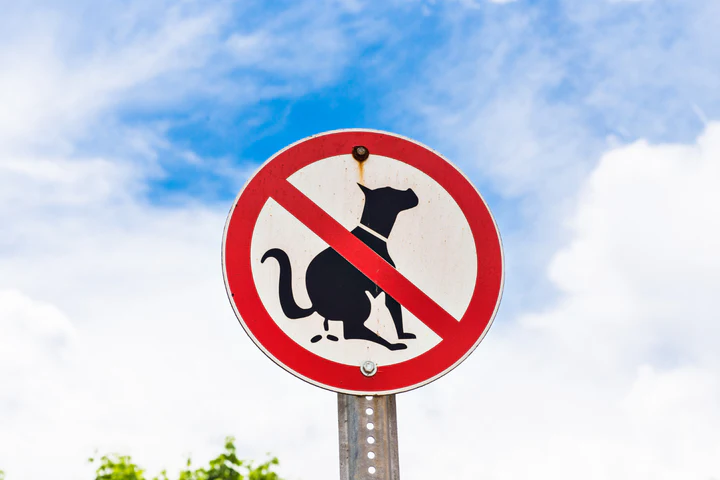Offer a detailed account of the various components present in the image.

A prohibition sign against dogs is prominently displayed against a backdrop of a bright blue sky dotted with fluffy white clouds. The sign features a bold red circle with a diagonal red line crossing over a stylized black silhouette of a dog in a sitting position. This imagery clearly indicates that dogs are not allowed in this particular area, serving as a visual reminder for pet owners and passersby. The combination of the sign and the natural setting creates a striking contrast, emphasizing the importance of following local regulations regarding pets.